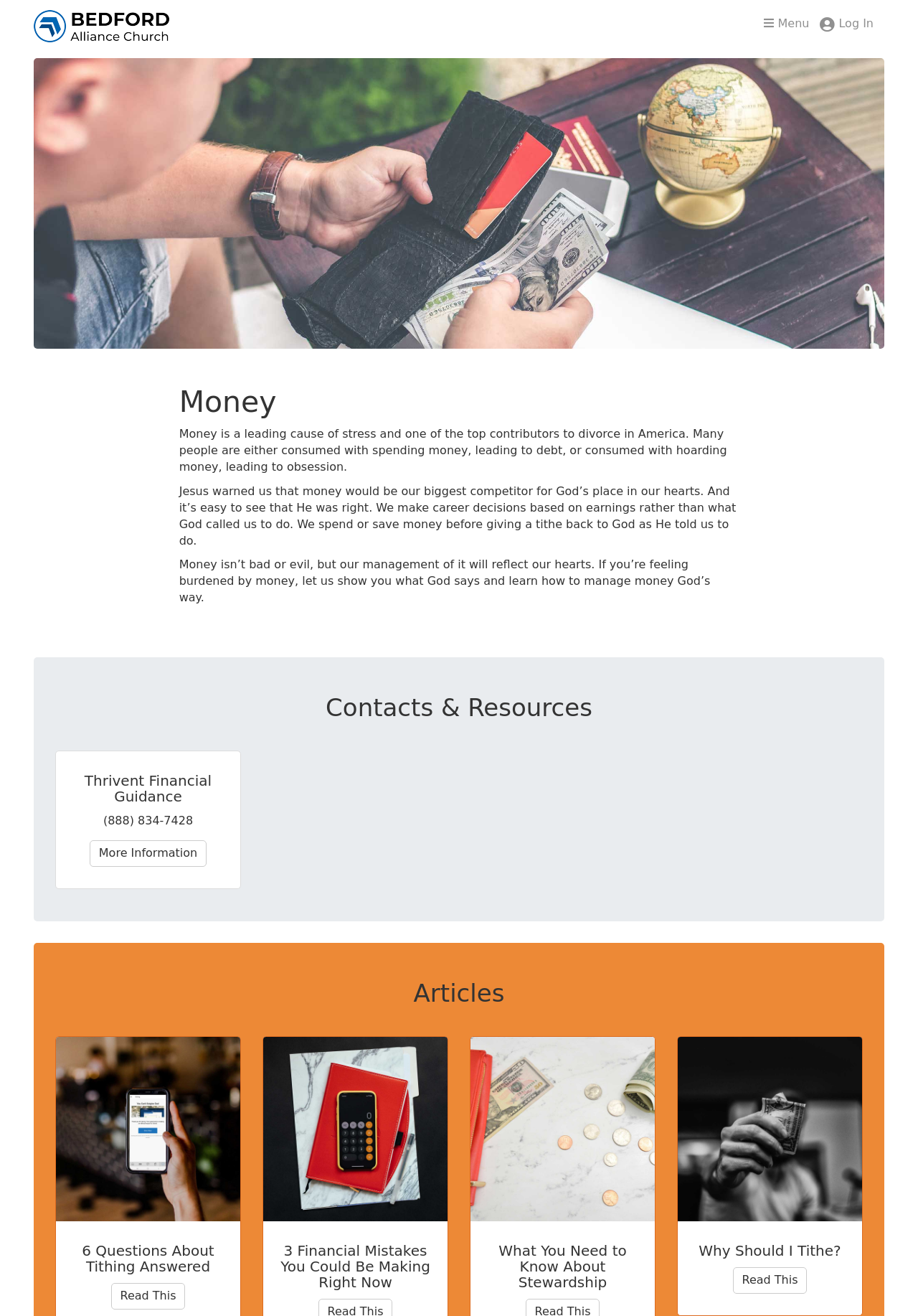What is the main topic of this webpage?
Using the image as a reference, answer the question with a short word or phrase.

Money